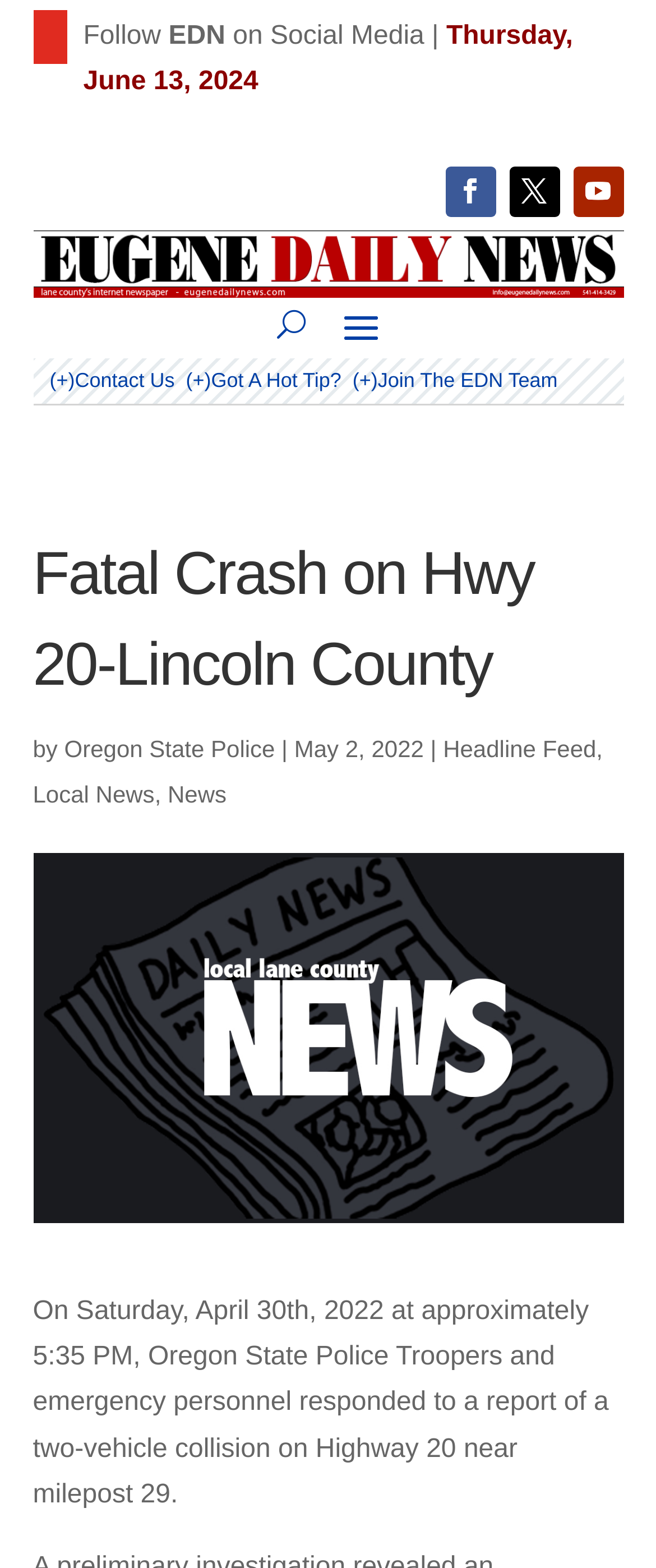Please identify the bounding box coordinates of the element's region that I should click in order to complete the following instruction: "Contact us". The bounding box coordinates consist of four float numbers between 0 and 1, i.e., [left, top, right, bottom].

[0.076, 0.235, 0.266, 0.25]